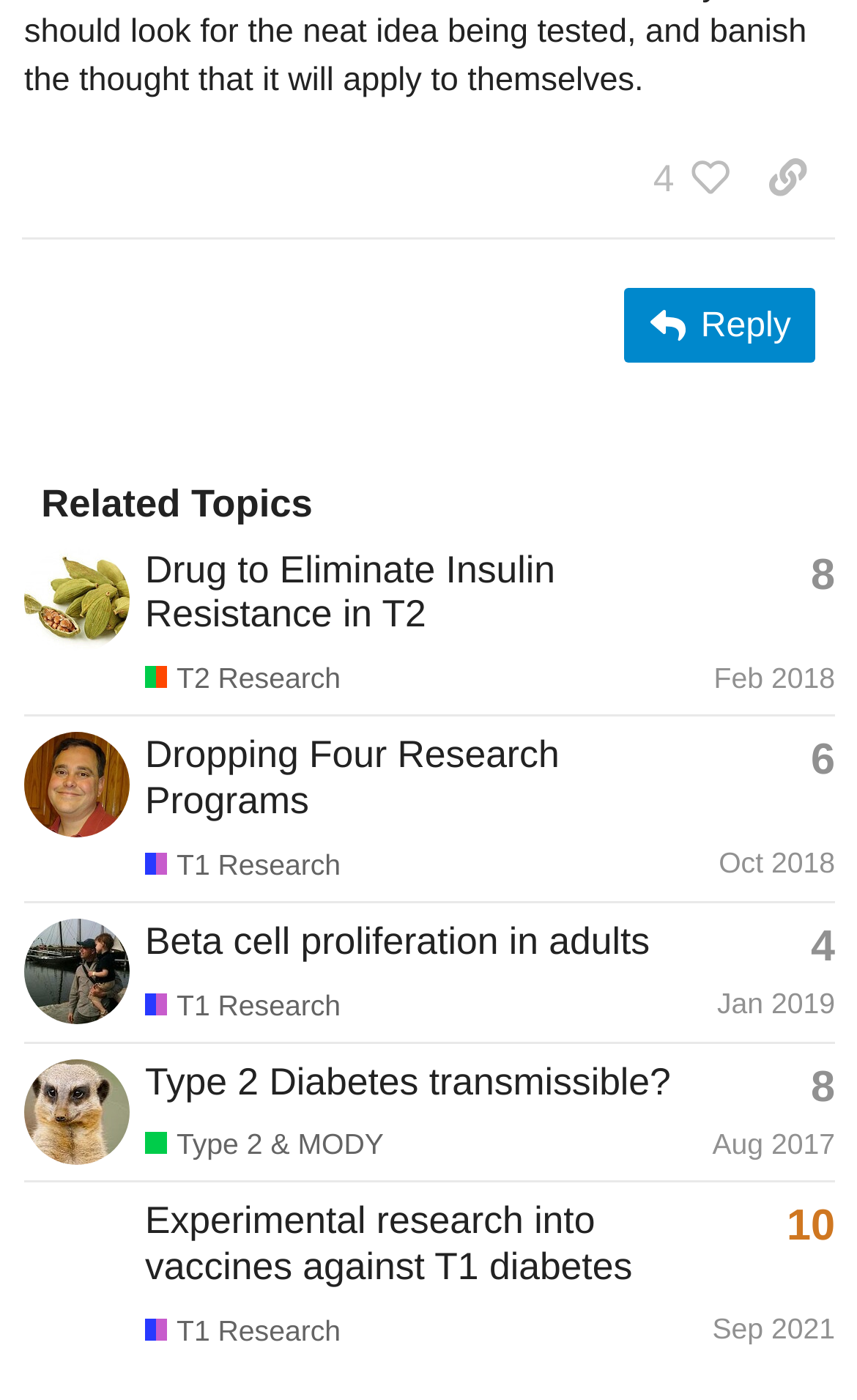Determine the bounding box coordinates of the clickable region to carry out the instruction: "Reply to a post".

[0.729, 0.206, 0.952, 0.259]